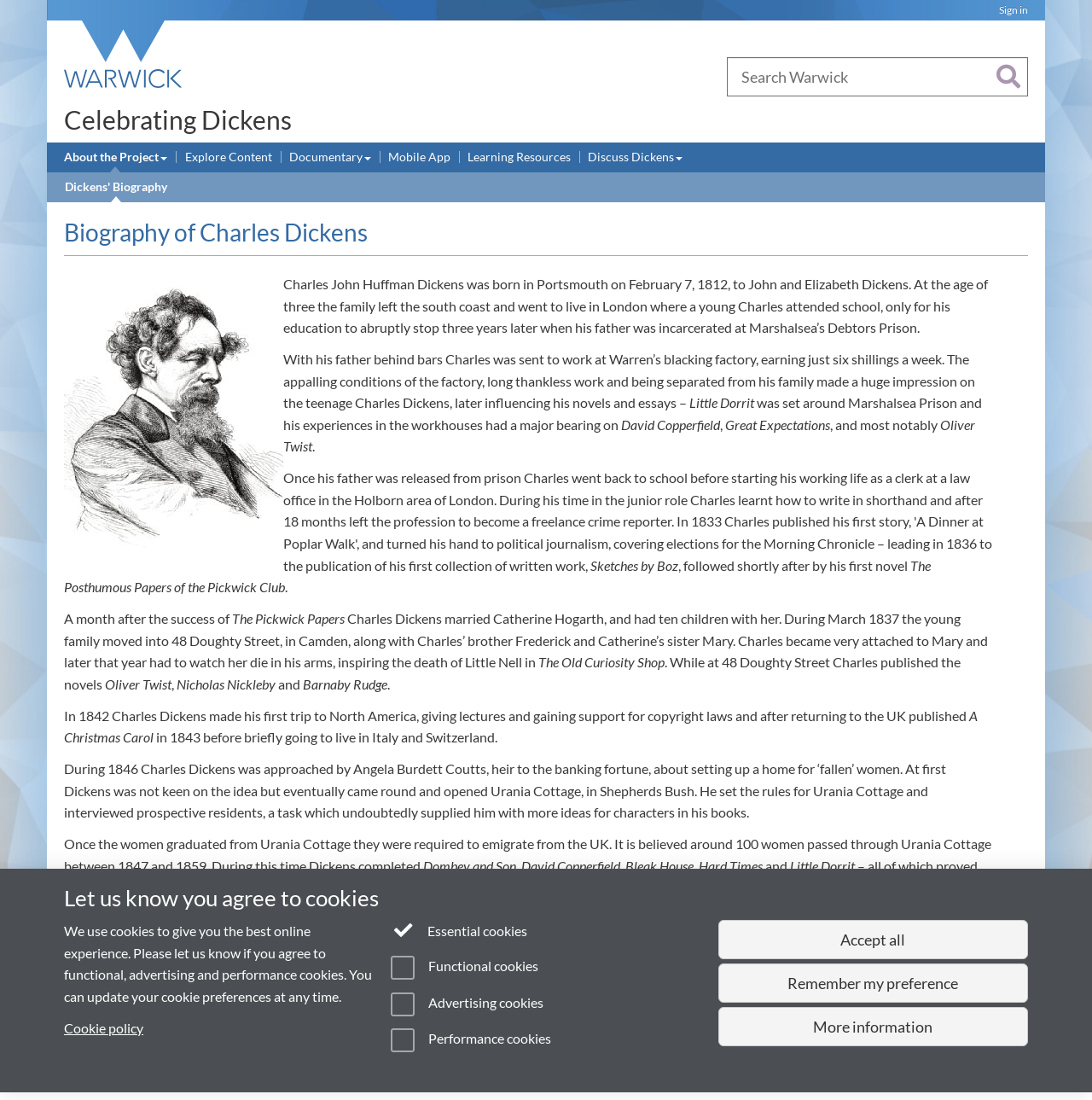Identify the bounding box of the HTML element described here: "title="University of Warwick homepage"". Provide the coordinates as four float numbers between 0 and 1: [left, top, right, bottom].

[0.051, 0.019, 0.176, 0.081]